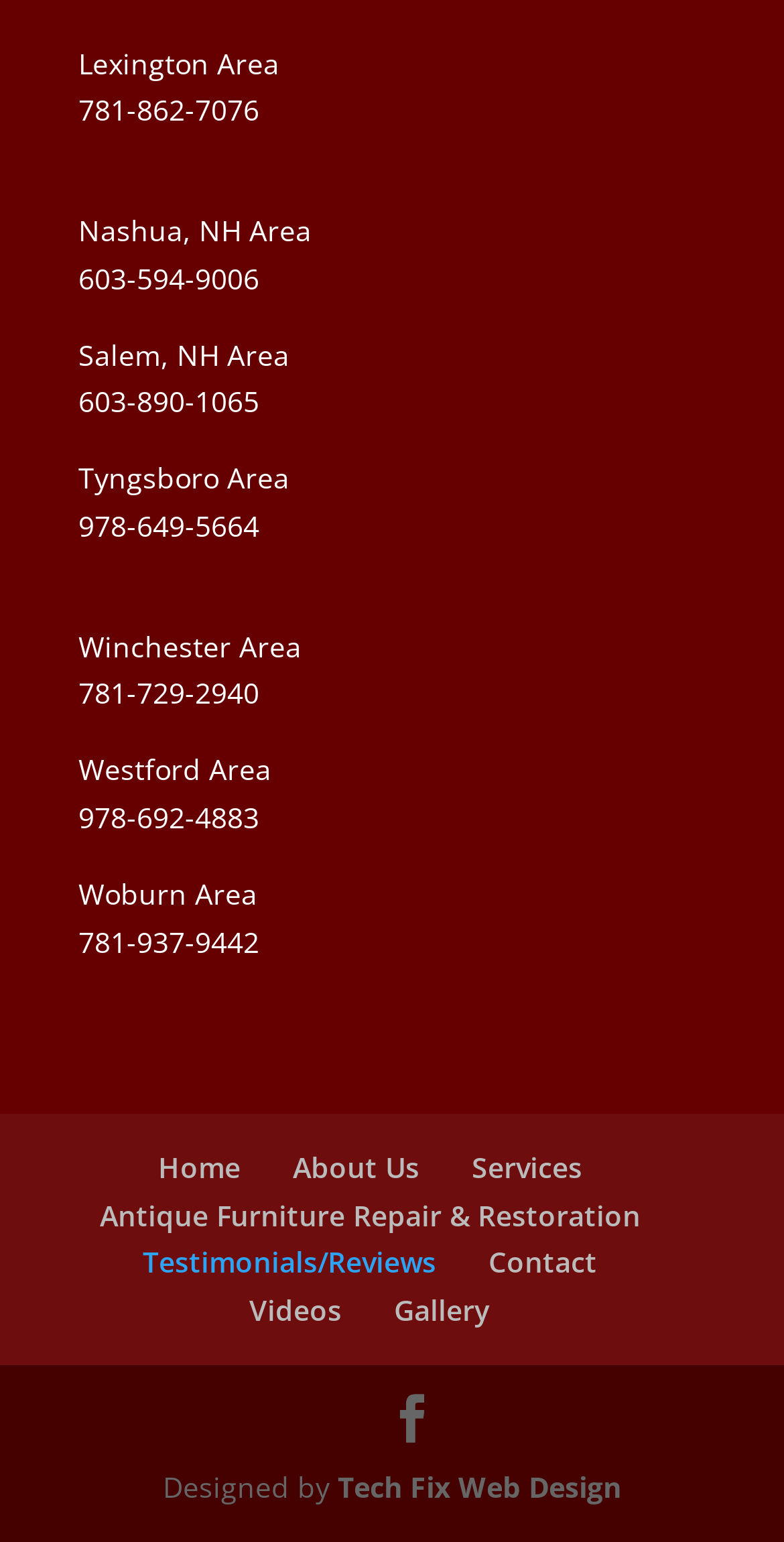What is the phone number for the Winchester Area?
Provide a one-word or short-phrase answer based on the image.

781-729-2940